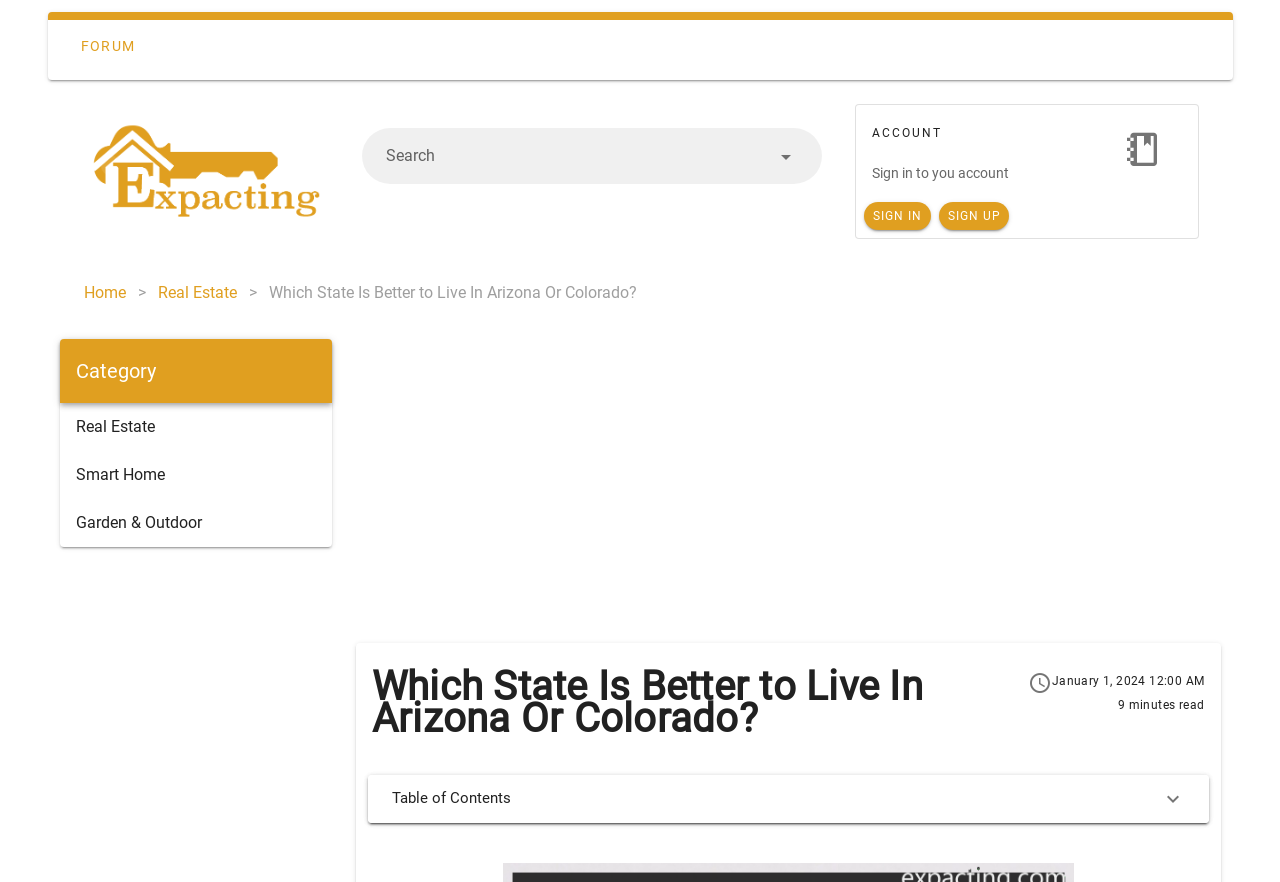Use a single word or phrase to answer this question: 
What is the category of the current article?

Real Estate